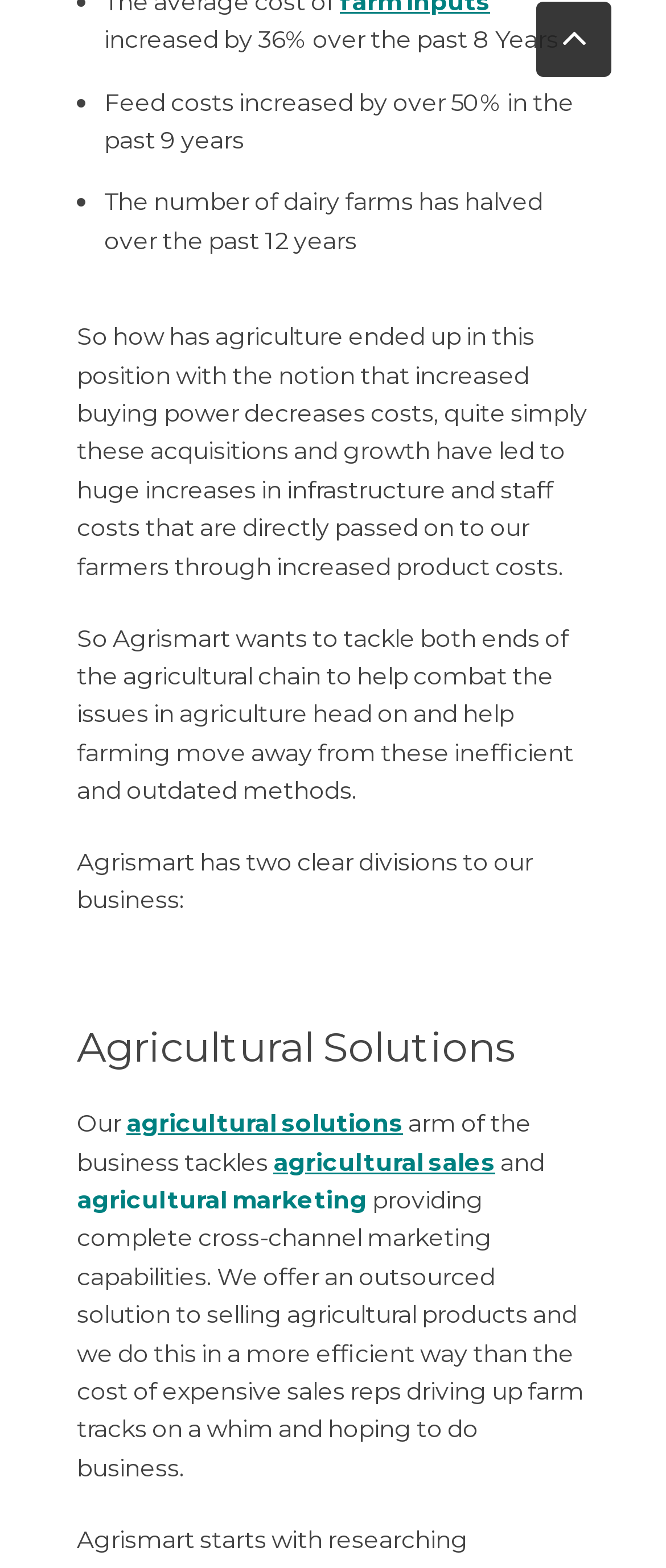Locate the bounding box coordinates of the segment that needs to be clicked to meet this instruction: "Go to Solar Water Systems".

[0.054, 0.084, 0.423, 0.103]